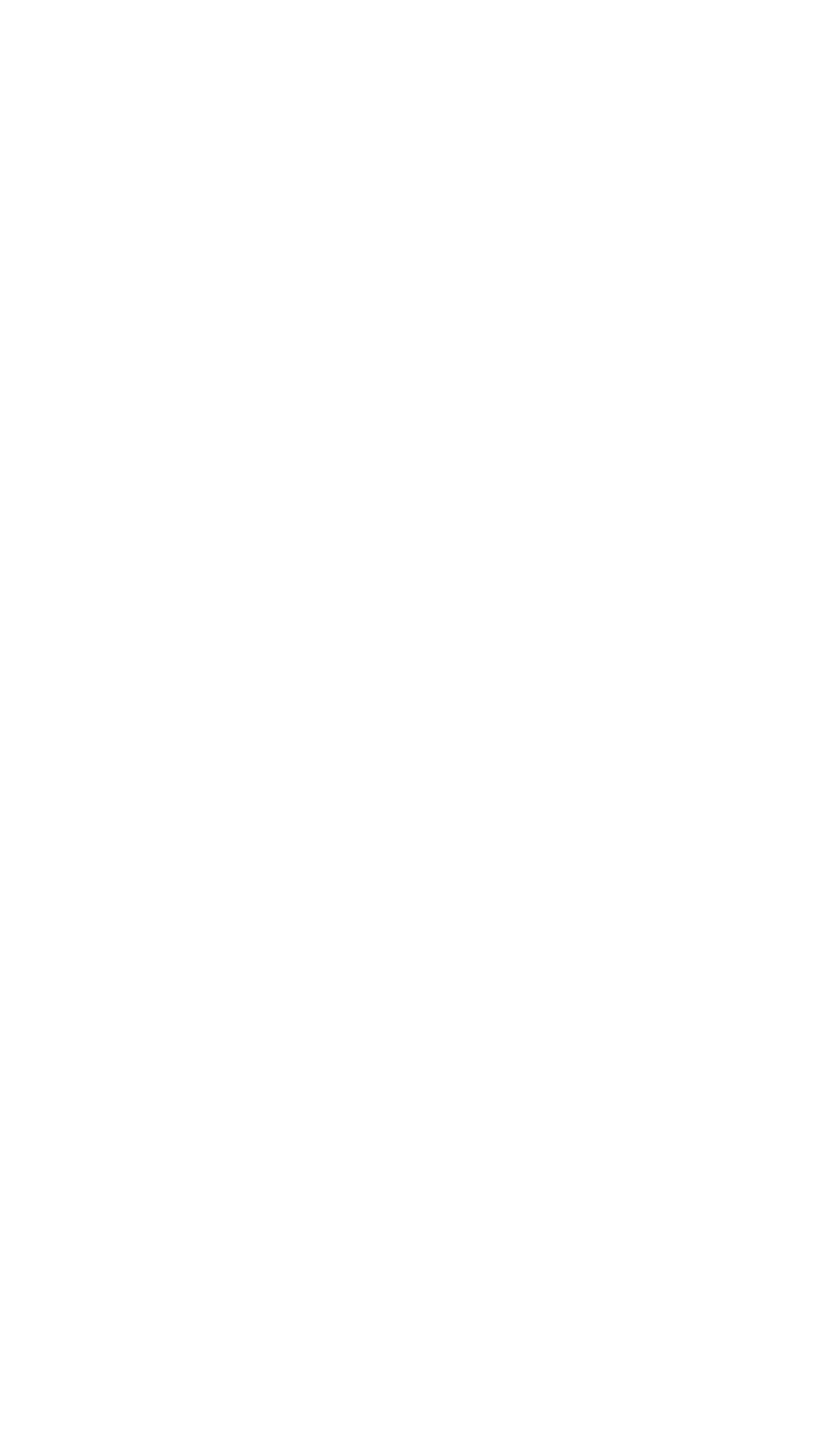What is the email address for contact?
Using the image, elaborate on the answer with as much detail as possible.

I found the email address by looking at the link element with the OCR text 'isales@daheng-imaging.com'.